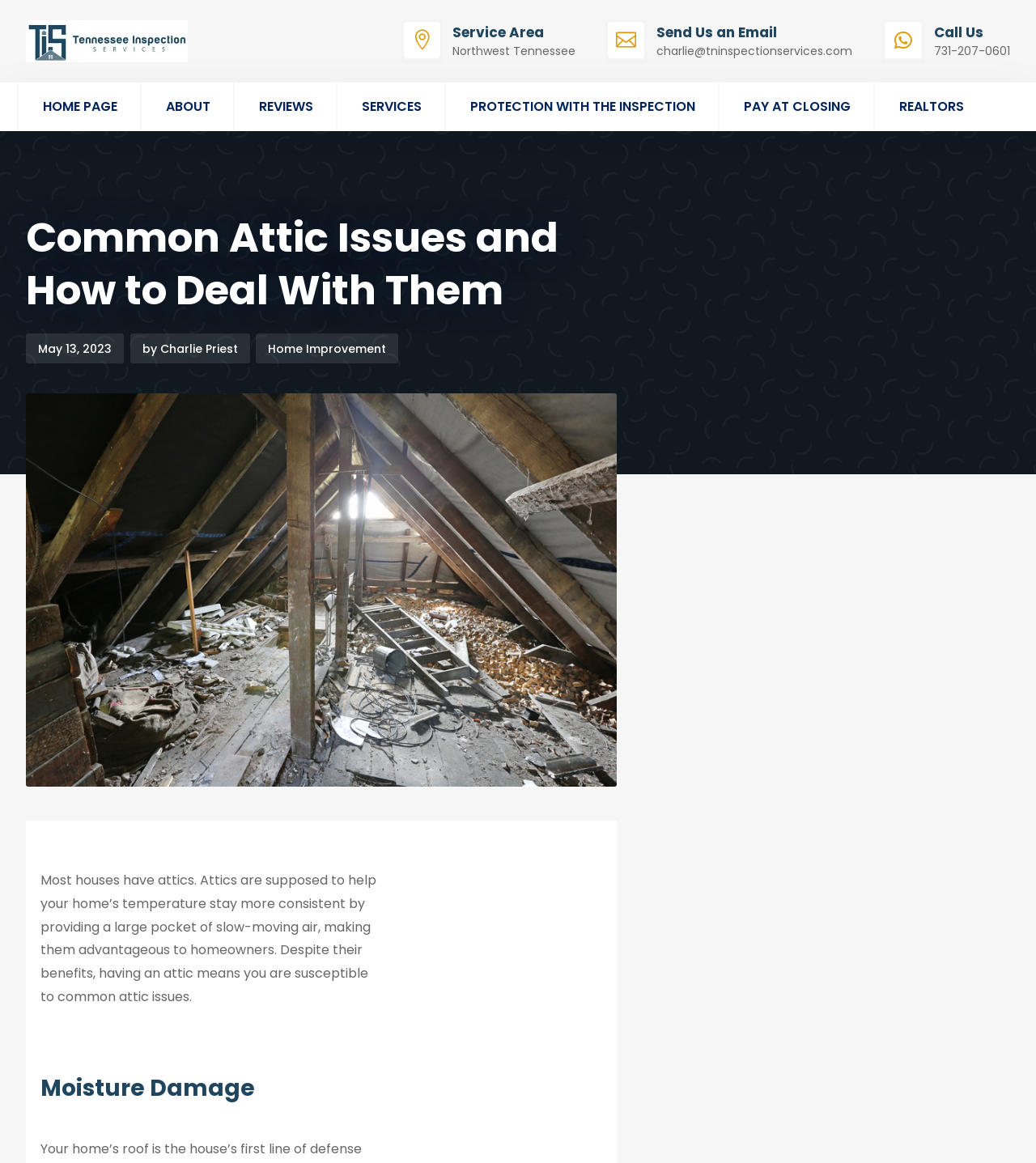Provide a brief response to the question using a single word or phrase: 
What is the email address to send an email to?

charlie@tninspectionservices.com